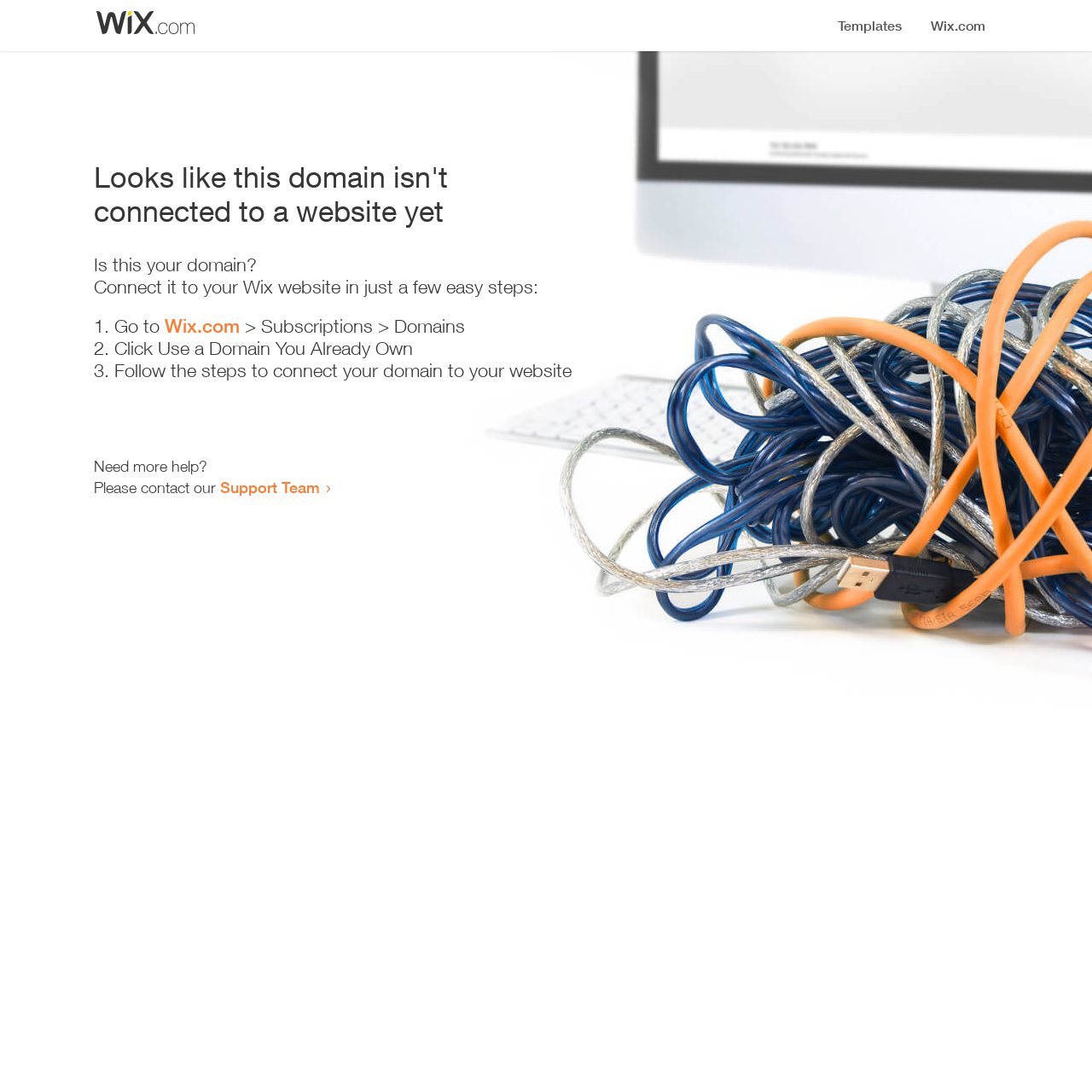Where can I get more help?
Based on the image, answer the question with as much detail as possible.

The webpage provides a link to the 'Support Team' which suggests that users can get more help by contacting them.